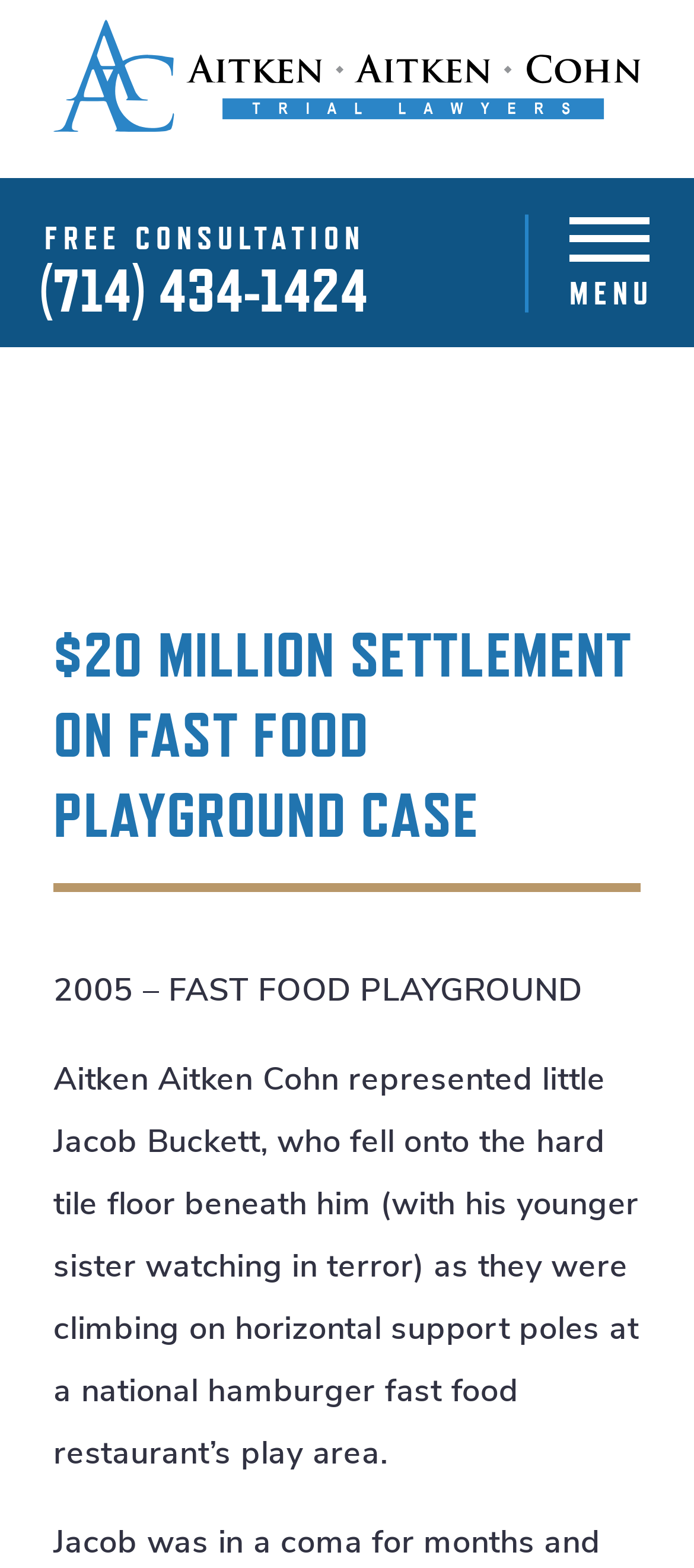What is the menu option?
Please provide a single word or phrase in response based on the screenshot.

MENU